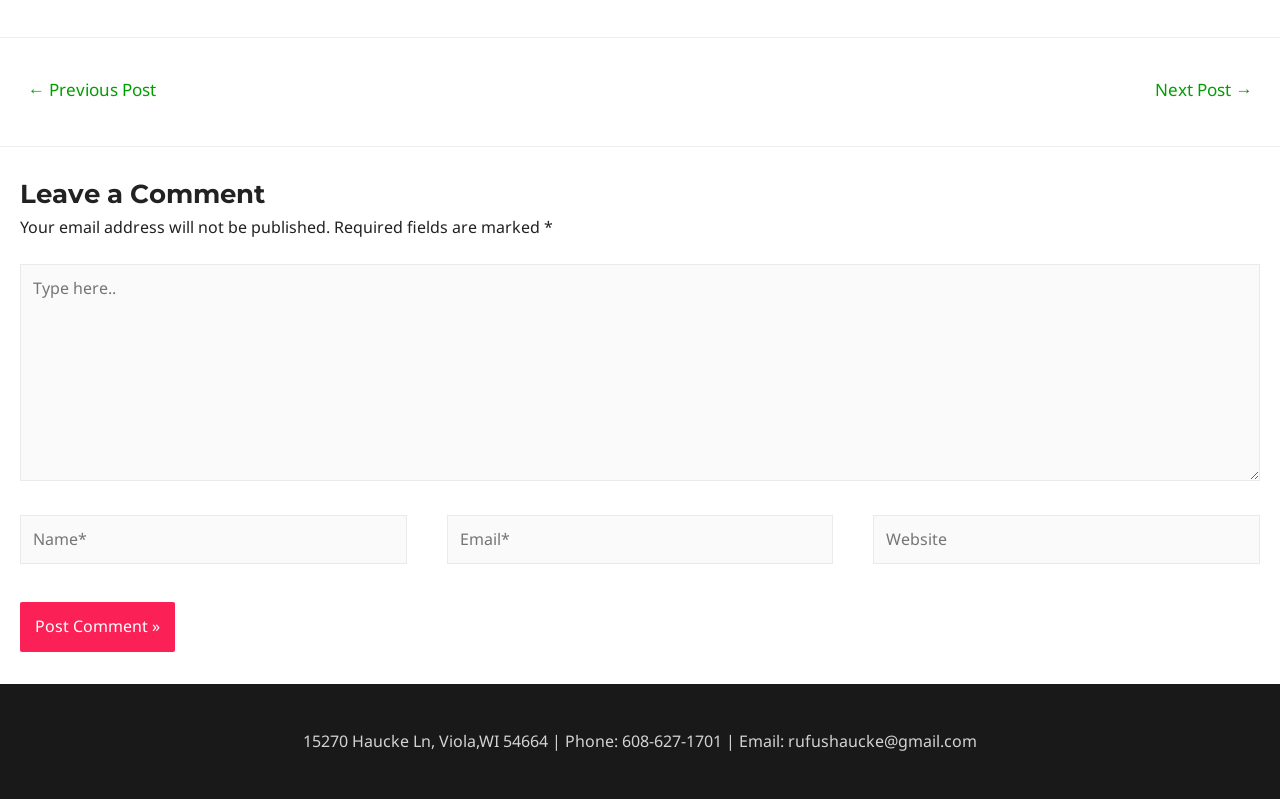Please provide a detailed answer to the question below based on the screenshot: 
How many required fields are there in the comment form?

There are three required fields in the comment form, namely 'Type here..' (which is likely a comment field), 'Name*', and 'Email*', as indicated by the asterisk symbol next to each field.